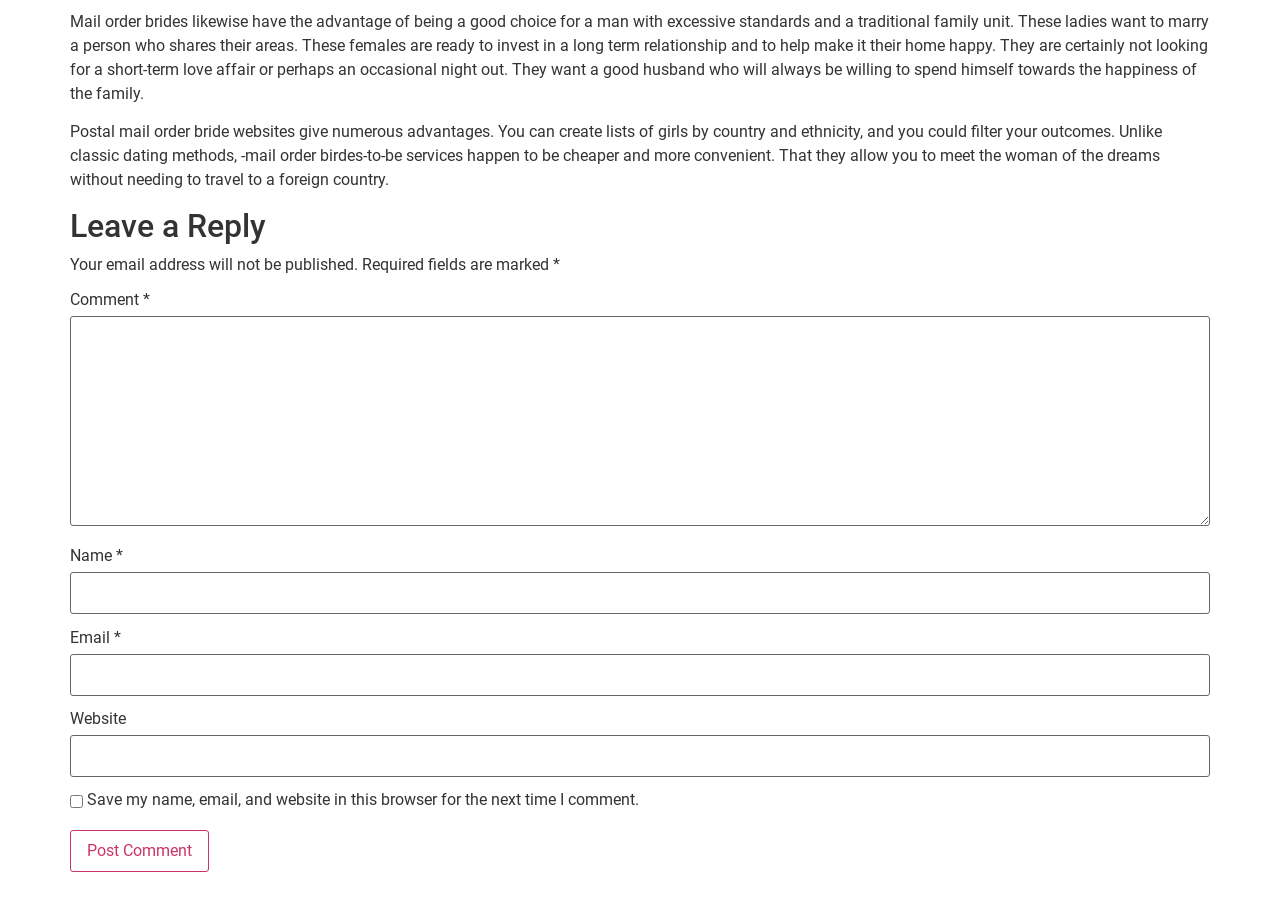Please find the bounding box for the UI component described as follows: "parent_node: Name * name="author"".

[0.055, 0.623, 0.945, 0.669]